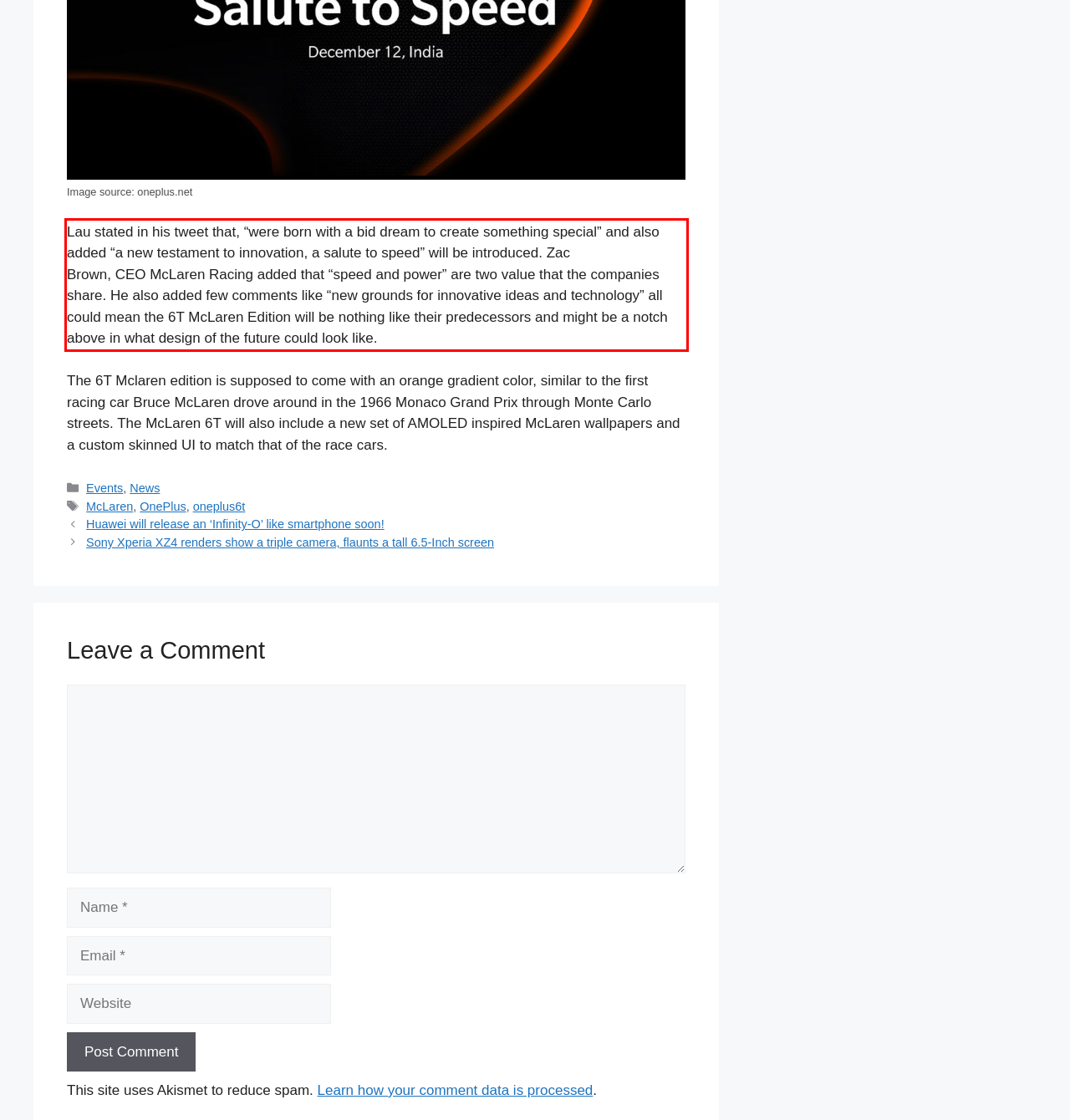Identify the red bounding box in the webpage screenshot and perform OCR to generate the text content enclosed.

Lau stated in his tweet that, “were born with a bid dream to create something special” and also added “a new testament to innovation, a salute to speed” will be introduced. Zac Brown, CEO McLaren Racing added that “speed and power” are two value that the companies share. He also added few comments like “new grounds for innovative ideas and technology” all could mean the 6T McLaren Edition will be nothing like their predecessors and might be a notch above in what design of the future could look like.